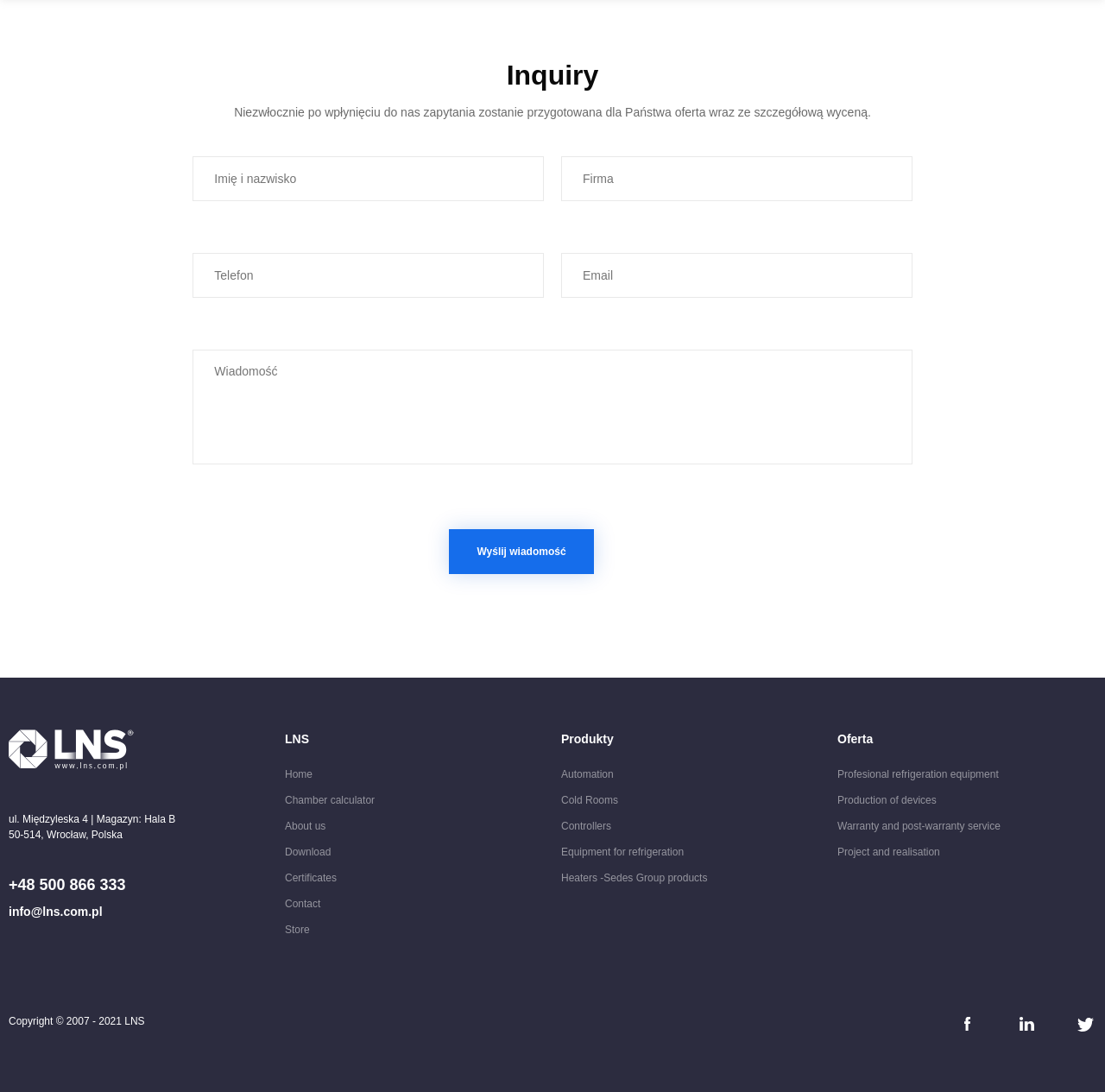Please identify the bounding box coordinates of the element I need to click to follow this instruction: "View the store page".

[0.258, 0.844, 0.492, 0.858]